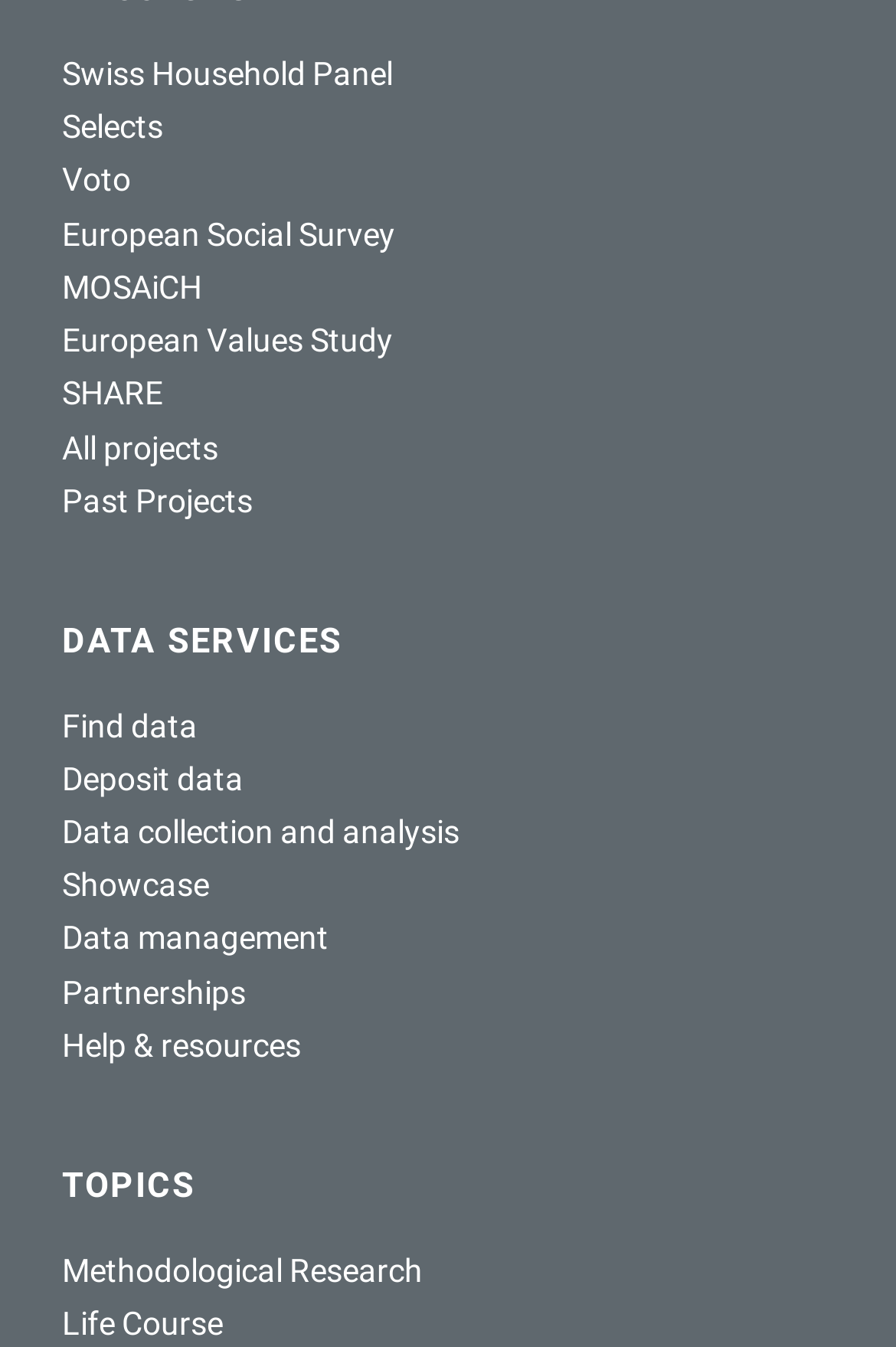Please locate the clickable area by providing the bounding box coordinates to follow this instruction: "Select the Swiss Household Panel project".

[0.069, 0.041, 0.438, 0.068]